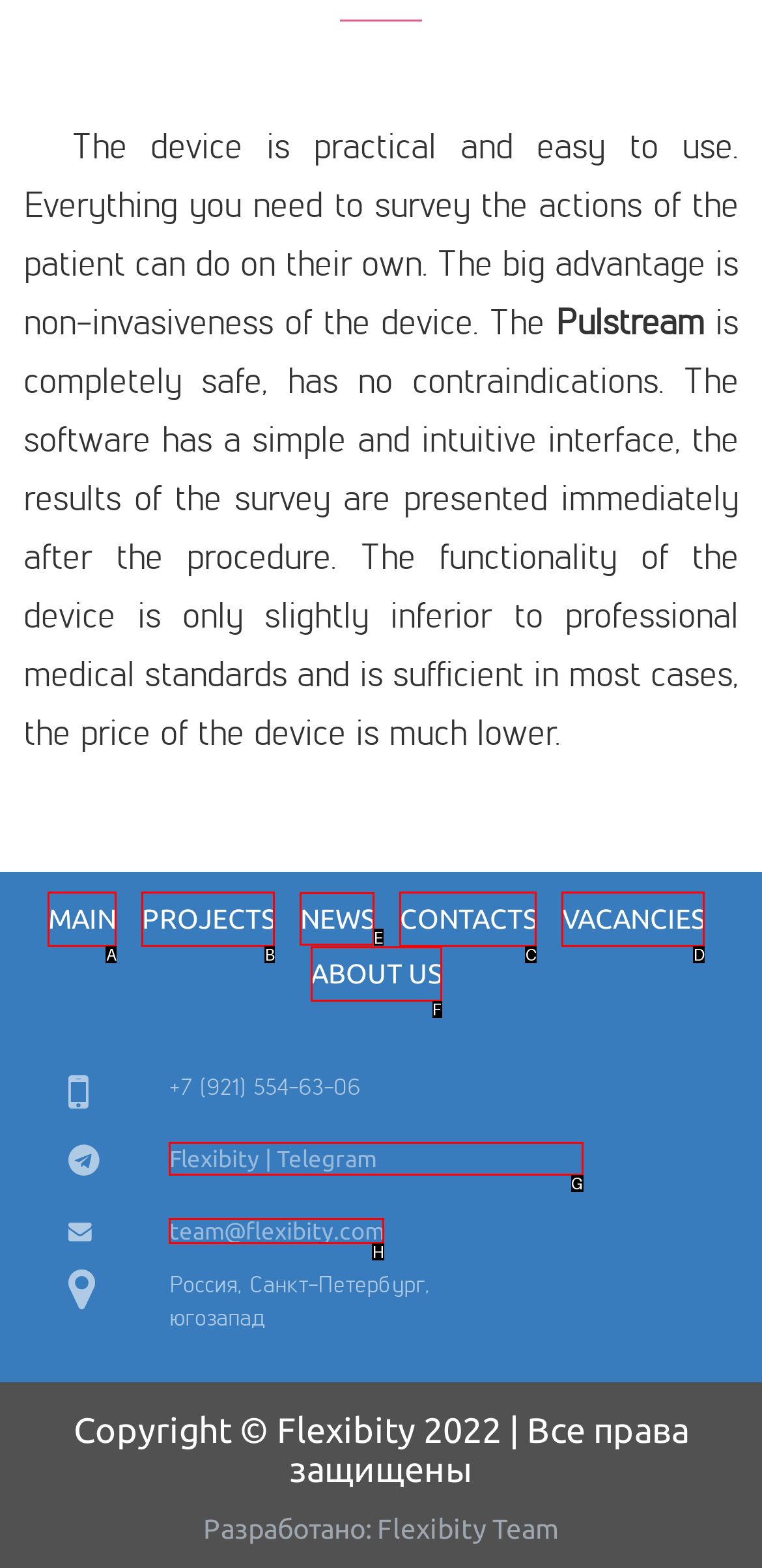Pick the HTML element that should be clicked to execute the task: check news
Respond with the letter corresponding to the correct choice.

E